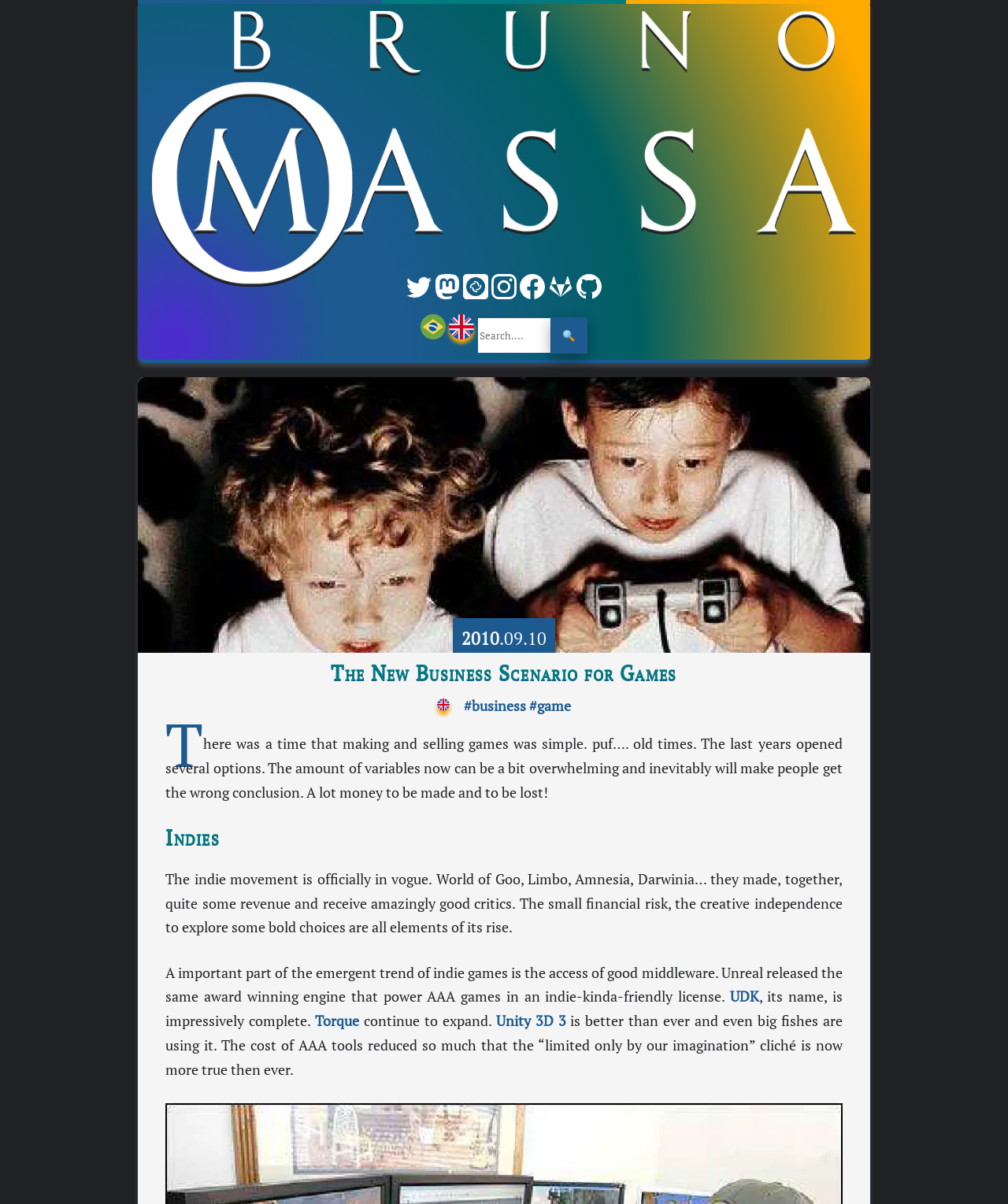What is the main heading of this webpage? Please extract and provide it.

The New Business Scenario for Games